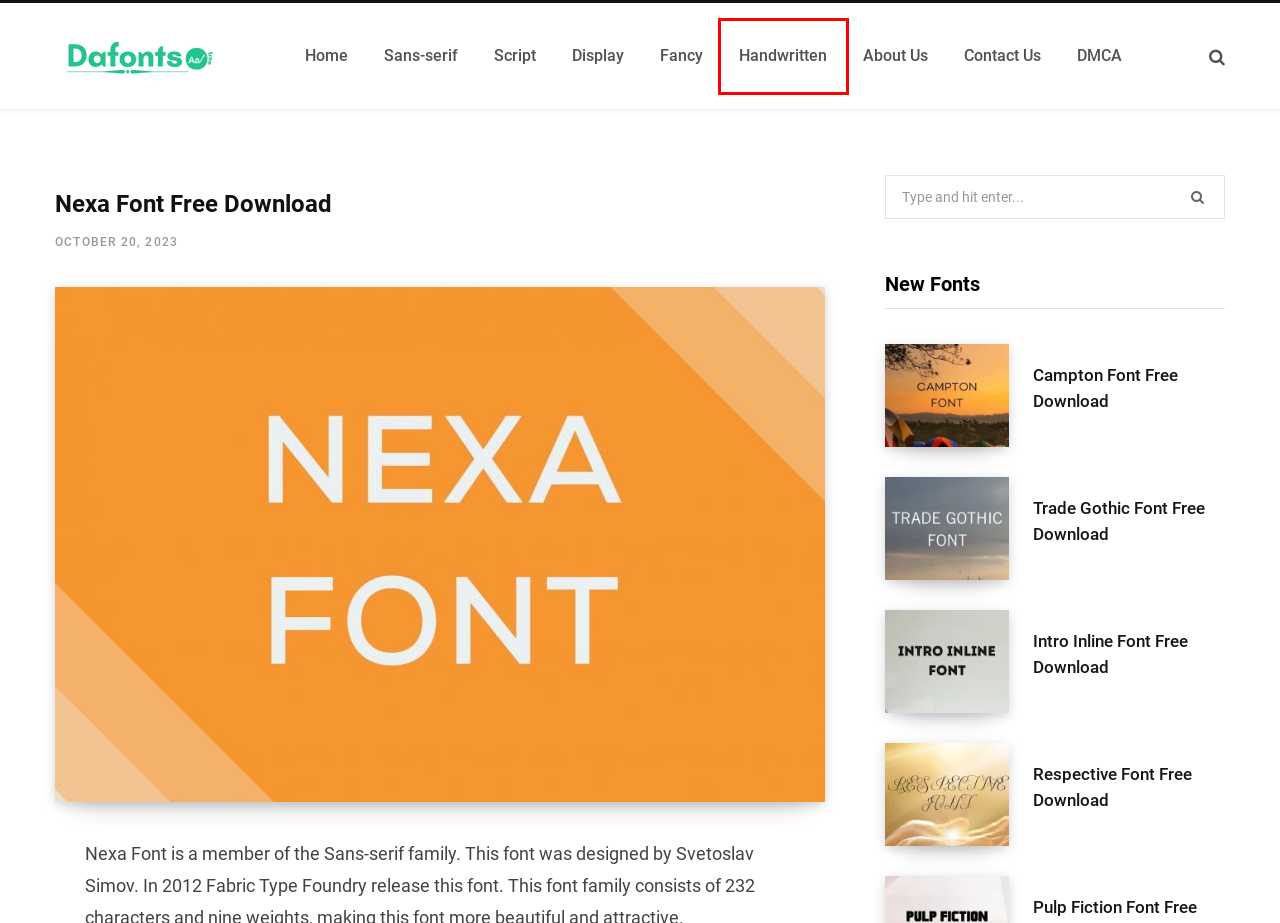Observe the provided screenshot of a webpage that has a red rectangle bounding box. Determine the webpage description that best matches the new webpage after clicking the element inside the red bounding box. Here are the candidates:
A. Display Fonts
B. Contact Us
C. Script Fonts
D. Handwritten Fonts
E. Fancy Fonts
F. DMCA
G. Dafonts Free - Download Fonts Free
H. Trade Gothic Font Free Download

D